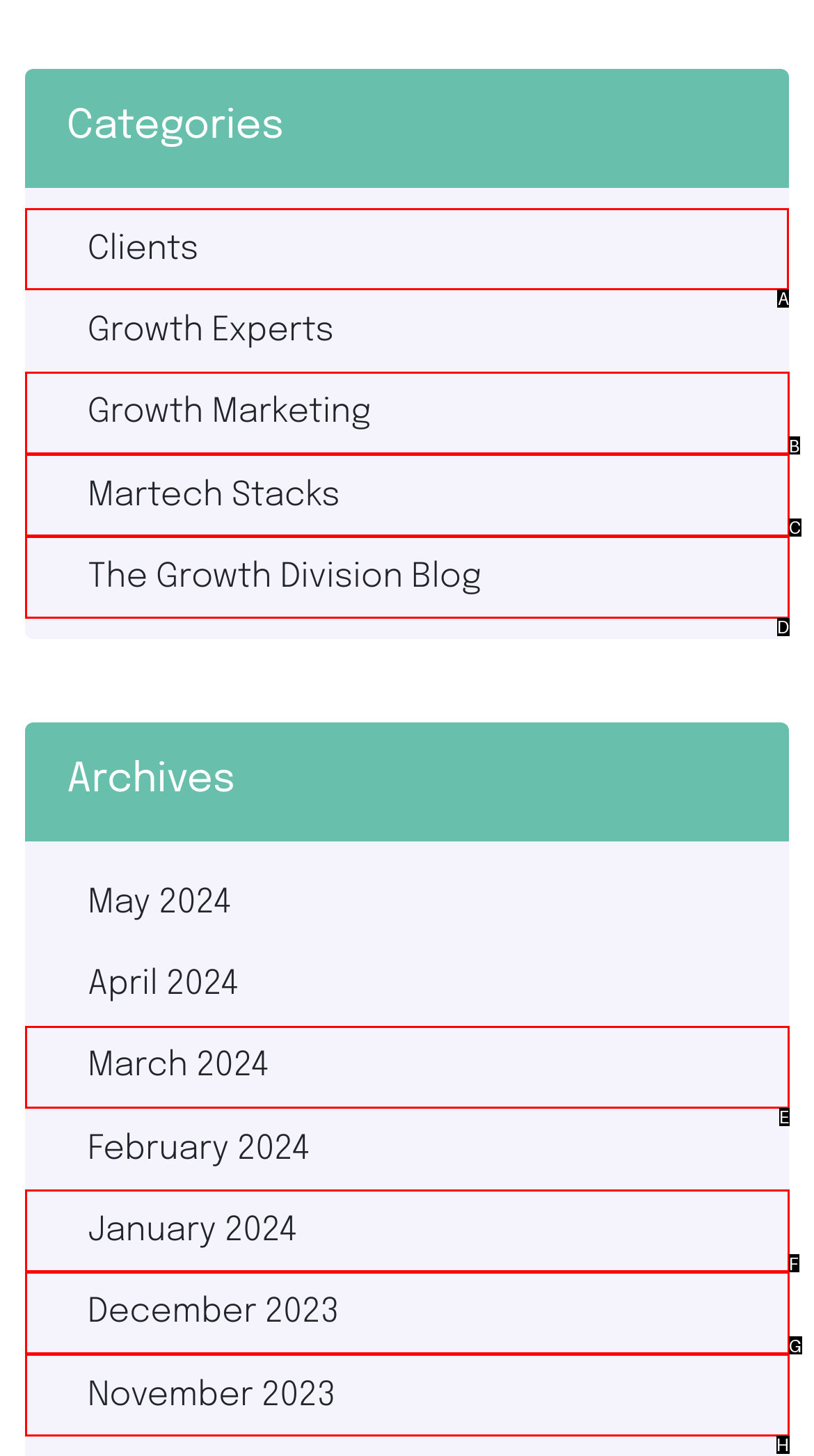Select the correct HTML element to complete the following task: View clients
Provide the letter of the choice directly from the given options.

A